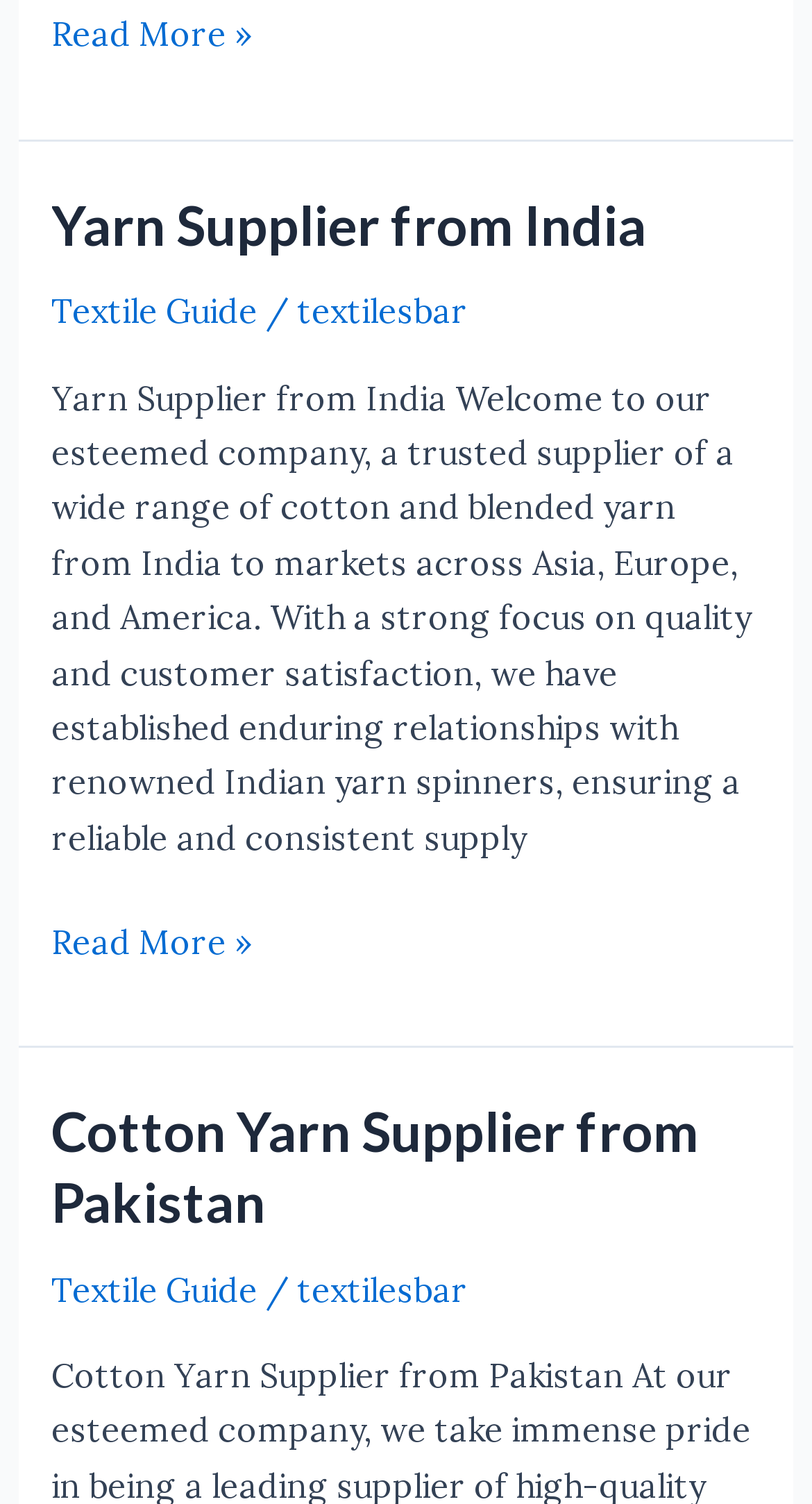Using details from the image, please answer the following question comprehensively:
What is the second country mentioned as a source of yarn?

The webpage has a heading 'Cotton Yarn Supplier from Pakistan' which indicates that Pakistan is the second country mentioned as a source of yarn.